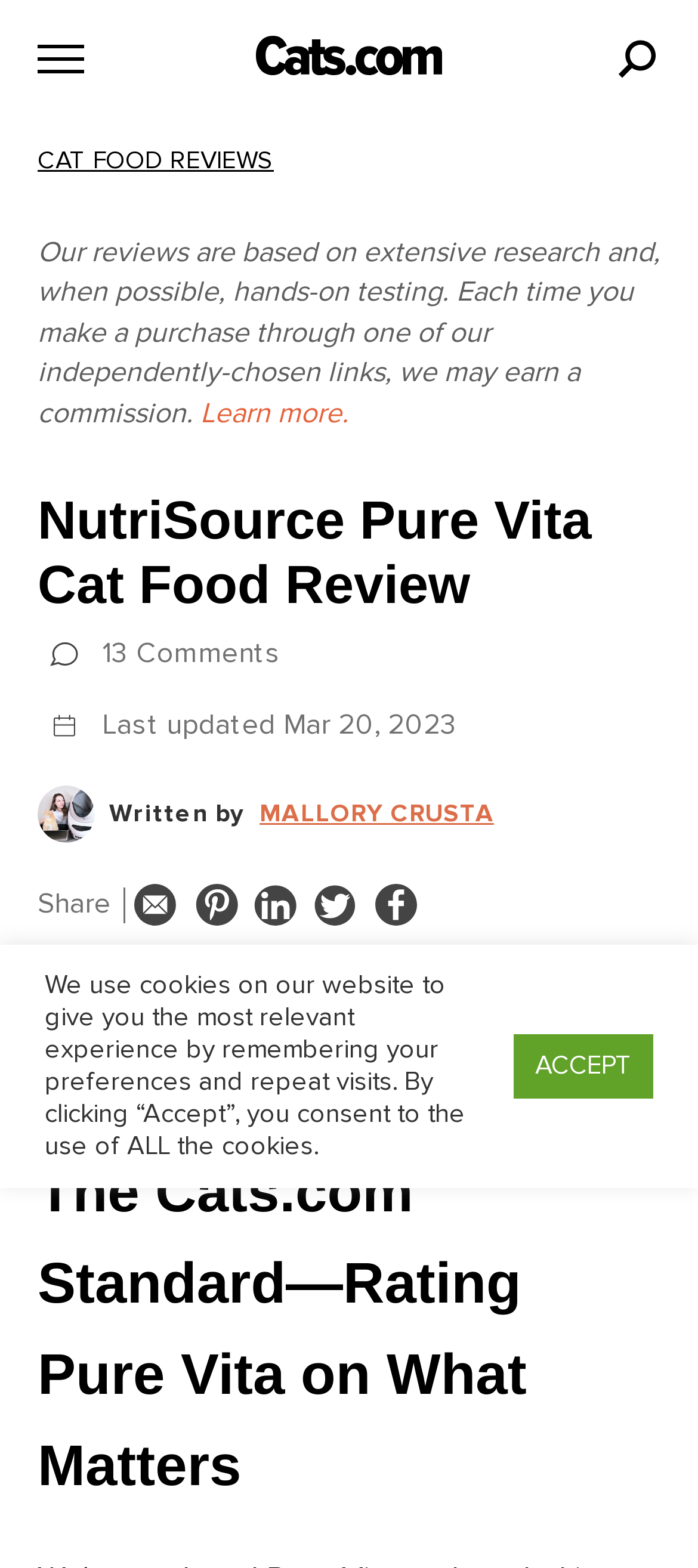Create an elaborate caption that covers all aspects of the webpage.

This webpage is a review of Pure Vita Cat Food, with a focus on its ingredient quality, species-appropriateness, recalls, and more. At the top left of the page, there is a link to skip to the content. Next to it, there is a small image. 

Below the top section, there is a layout table that spans across the page, containing several elements. On the left side, there is a link to the website "Cats.com" with a corresponding image. On the right side, there is a link to "CAT FOOD REVIEWS". 

Below the layout table, there is a static text block that explains the review process, followed by a link to learn more. The main content of the page starts with a heading that reads "NutriSource Pure Vita Cat Food Review". 

To the right of the heading, there is an image of a comments icon, a link to 13 comments, an image of a calendar icon, and a static text block showing the last updated date. Below this section, there is an image of the author, Mallory Crusta, along with her name and a "Share" button. 

The share button is accompanied by links to share the content on various social media platforms, including Email, Pinterest, Linkedin, Twitter, and Facebook, each with its corresponding image. 

The main content of the review starts below the author section, with a static text block that summarizes the review. The review is divided into sections, with headings that explain the rating criteria, such as "The Cats.com Standard—Rating Pure Vita on What Matters". 

At the bottom of the page, there is a static text block that explains the use of cookies on the website, along with an "ACCEPT" button to consent to the use of cookies.